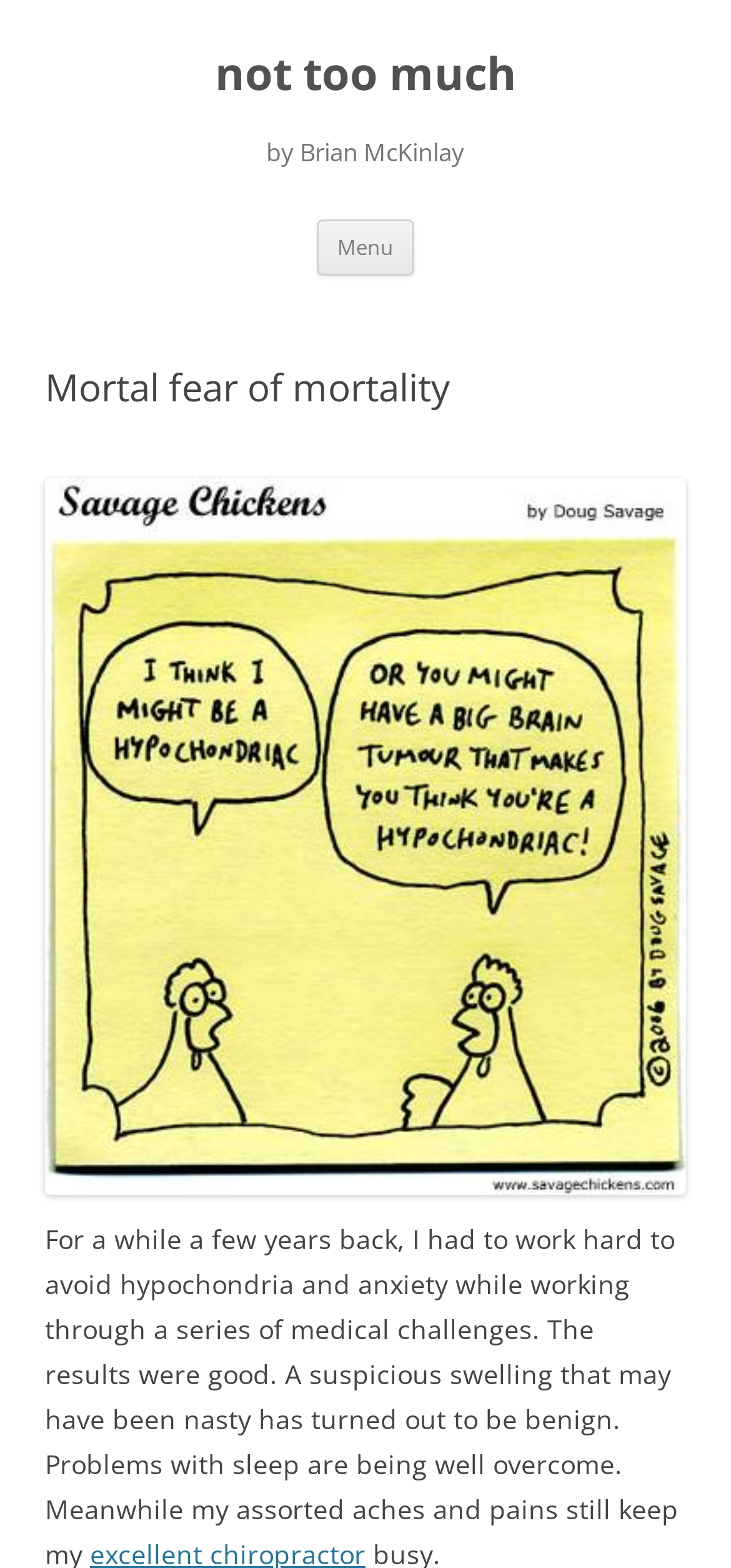What type of image is displayed on the webpage?
Please provide a single word or phrase based on the screenshot.

Chicken